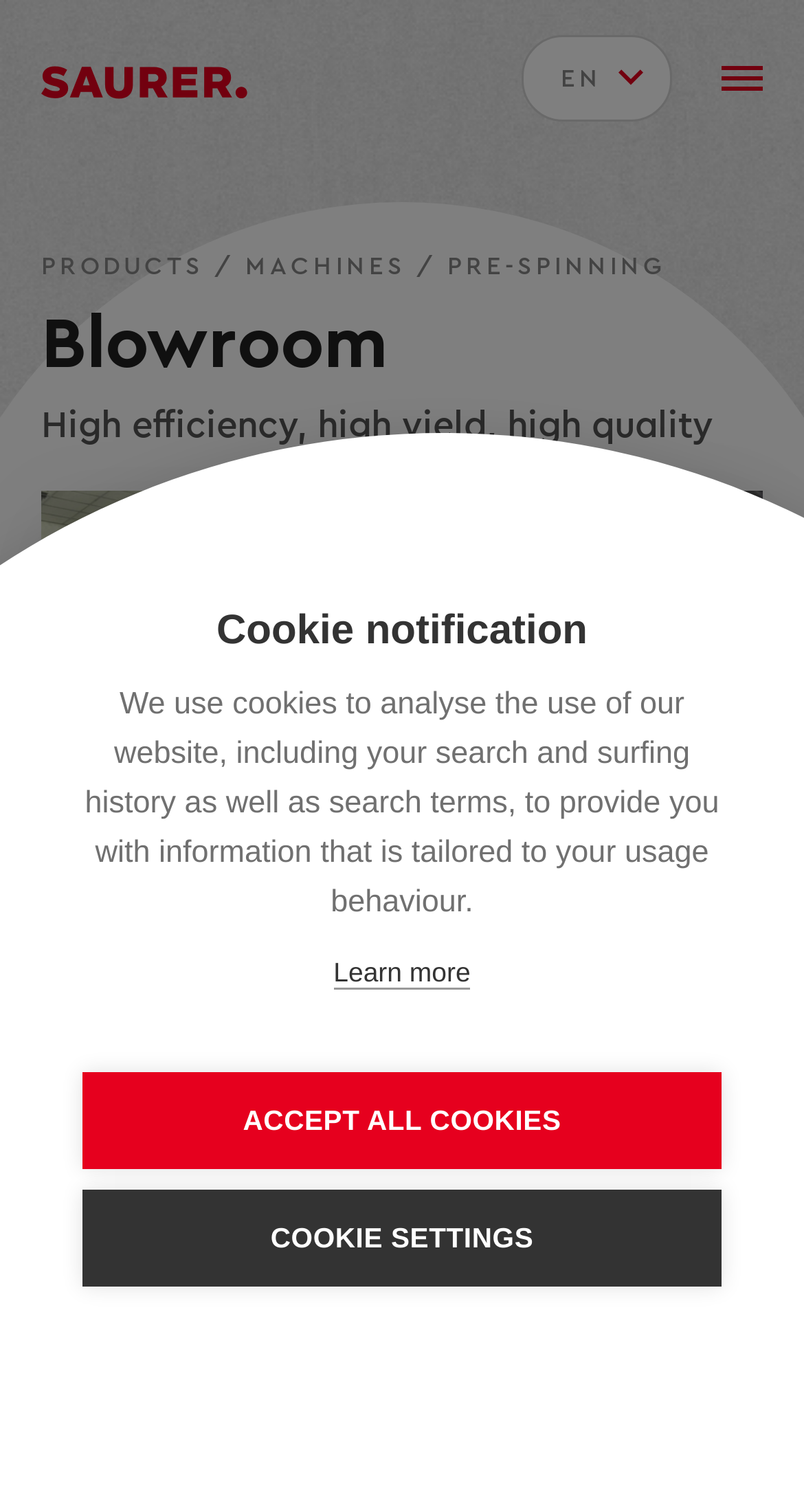From the element description Cookie settings, predict the bounding box coordinates of the UI element. The coordinates must be specified in the format (top-left x, top-left y, bottom-right x, bottom-right y) and should be within the 0 to 1 range.

[0.103, 0.787, 0.897, 0.851]